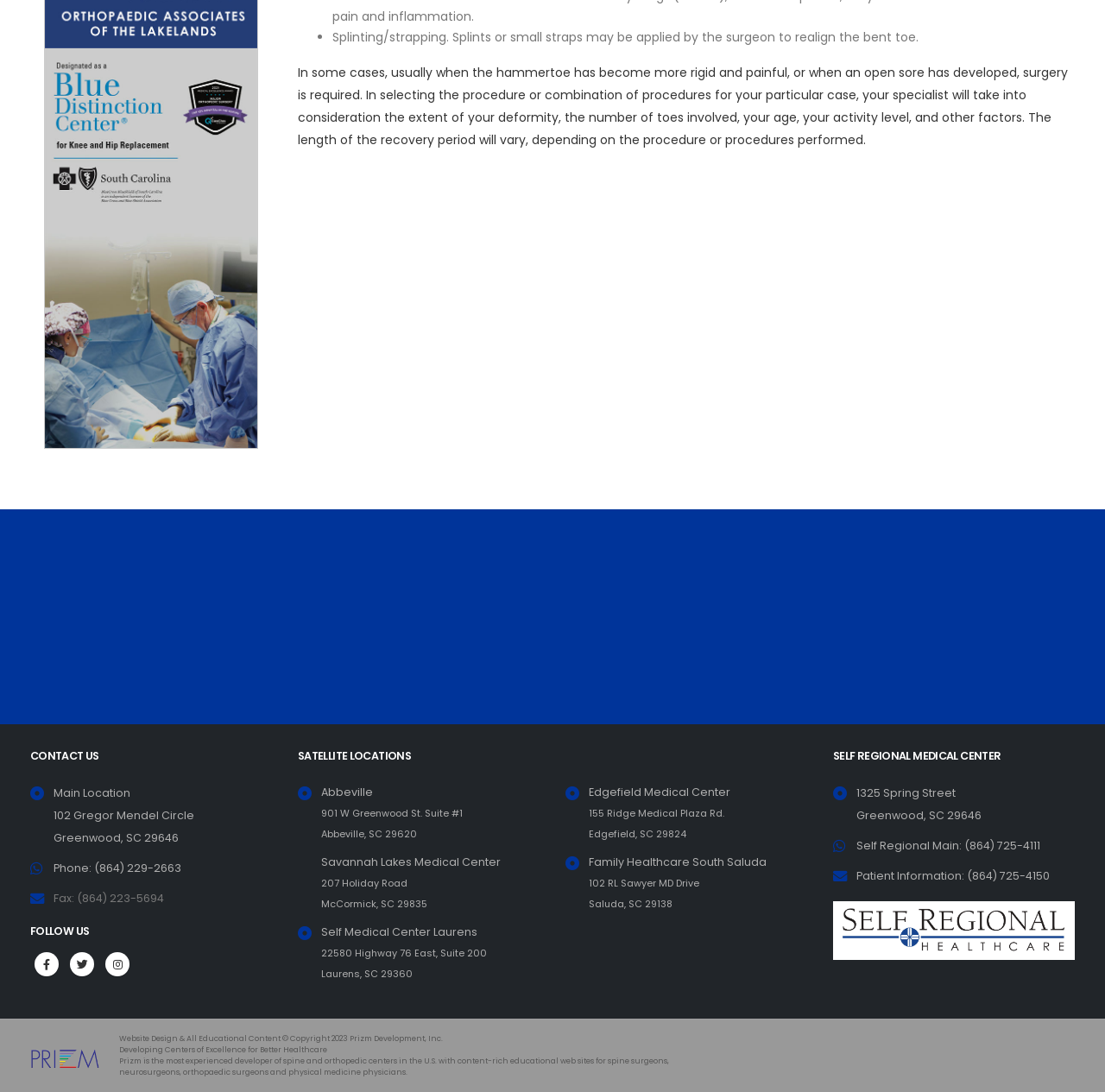Please determine the bounding box of the UI element that matches this description: Patient Information: (864) 725-4150. The coordinates should be given as (top-left x, top-left y, bottom-right x, bottom-right y), with all values between 0 and 1.

[0.775, 0.796, 0.95, 0.809]